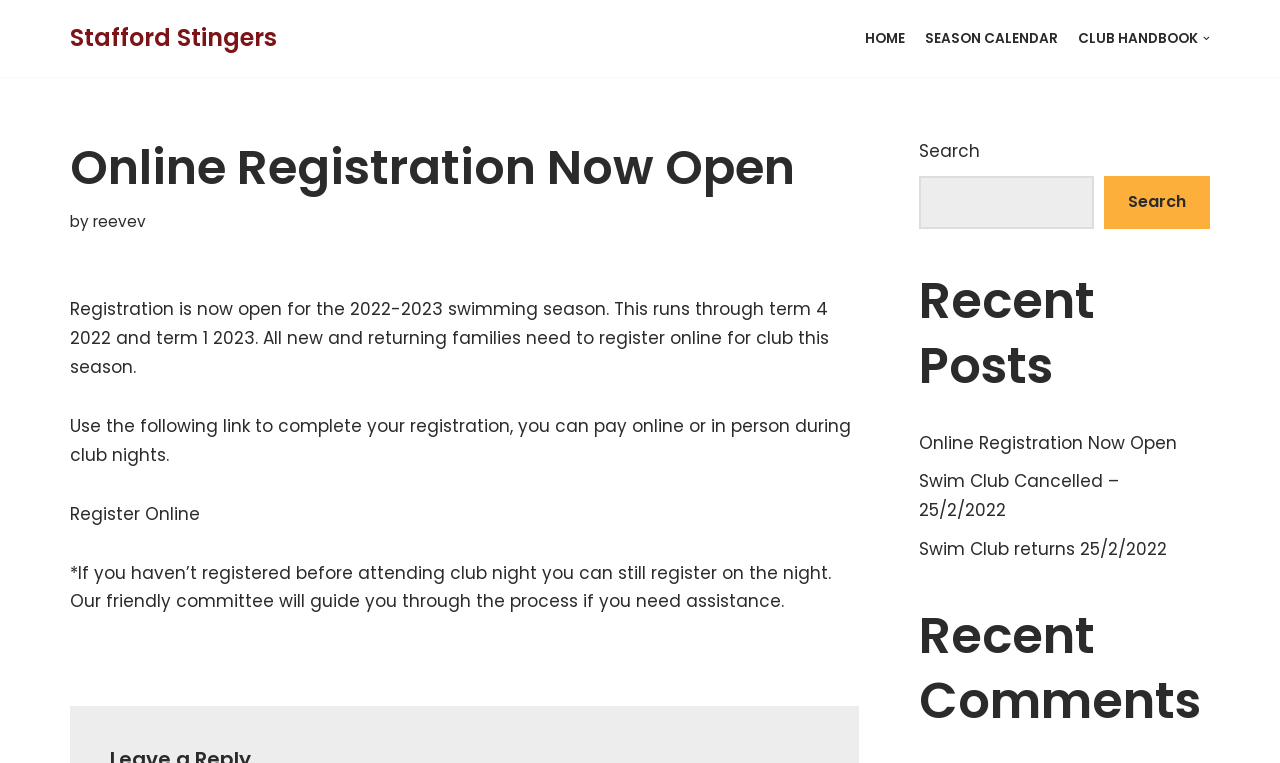Provide the bounding box coordinates of the area you need to click to execute the following instruction: "Register Online".

[0.055, 0.657, 0.156, 0.689]